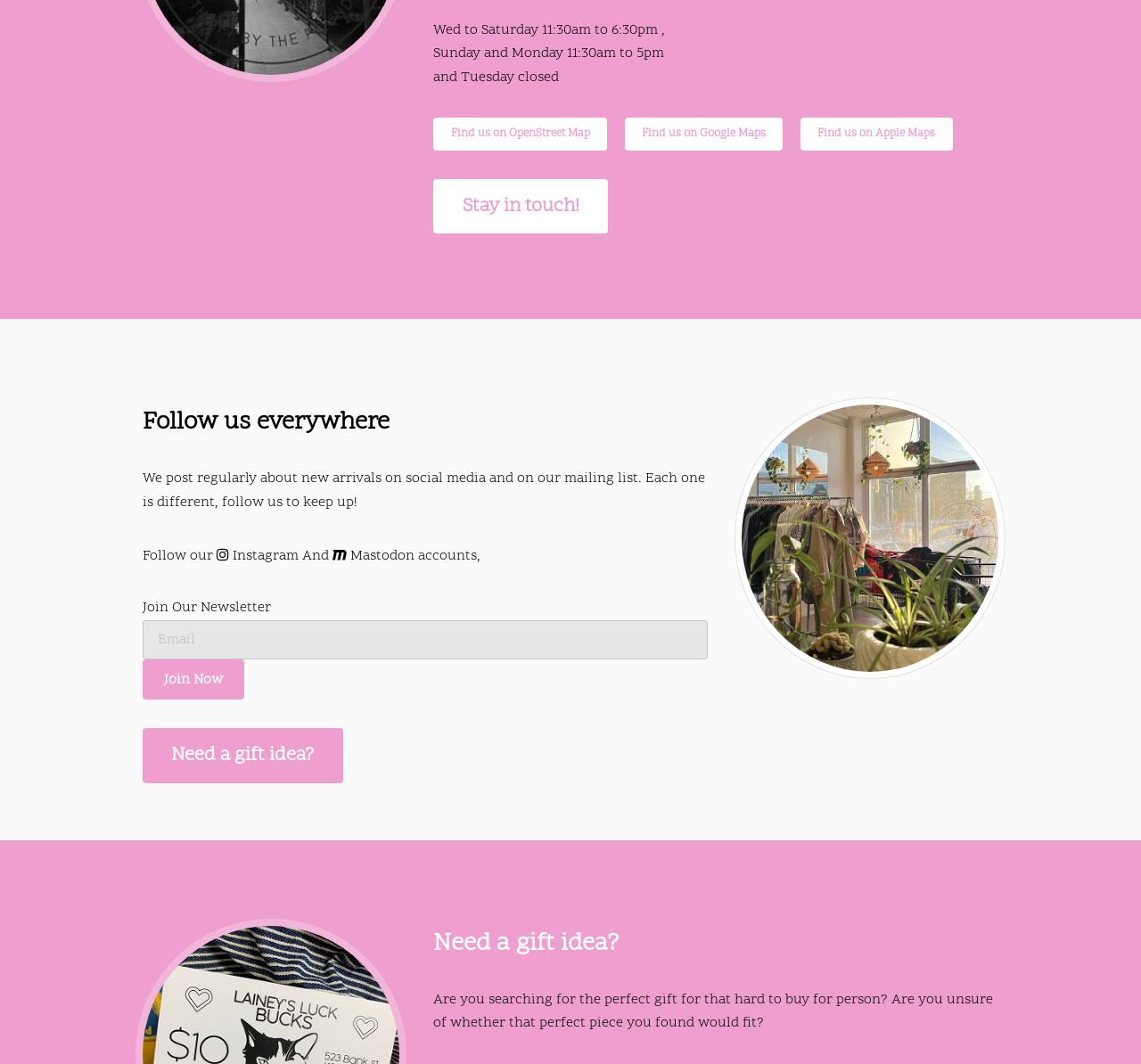Pinpoint the bounding box coordinates of the area that should be clicked to complete the following instruction: "Join Now". The coordinates must be given as four float numbers between 0 and 1, i.e., [left, top, right, bottom].

[0.125, 0.62, 0.214, 0.658]